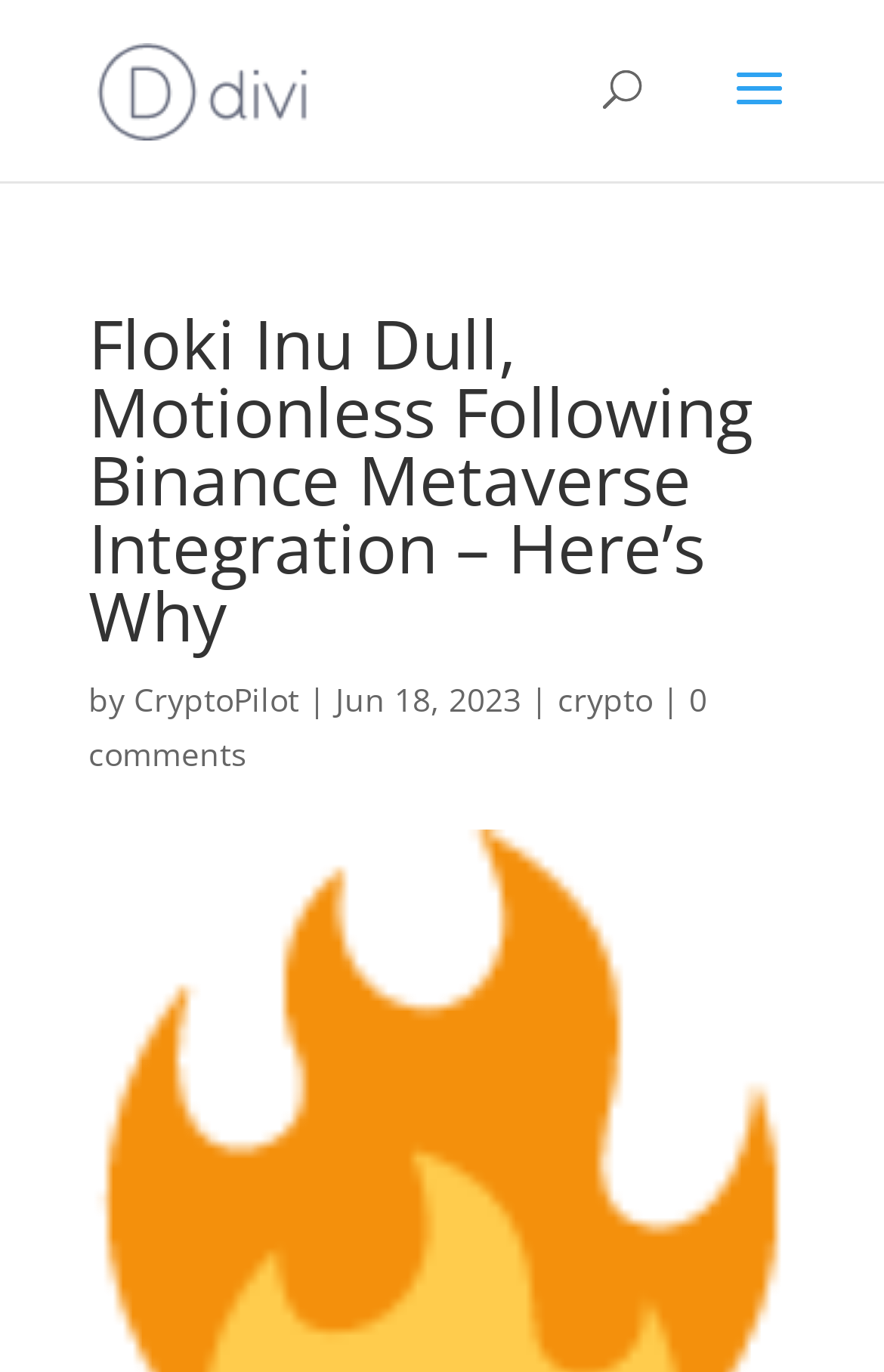Give a one-word or short phrase answer to this question: 
How many comments does the article have?

0 comments